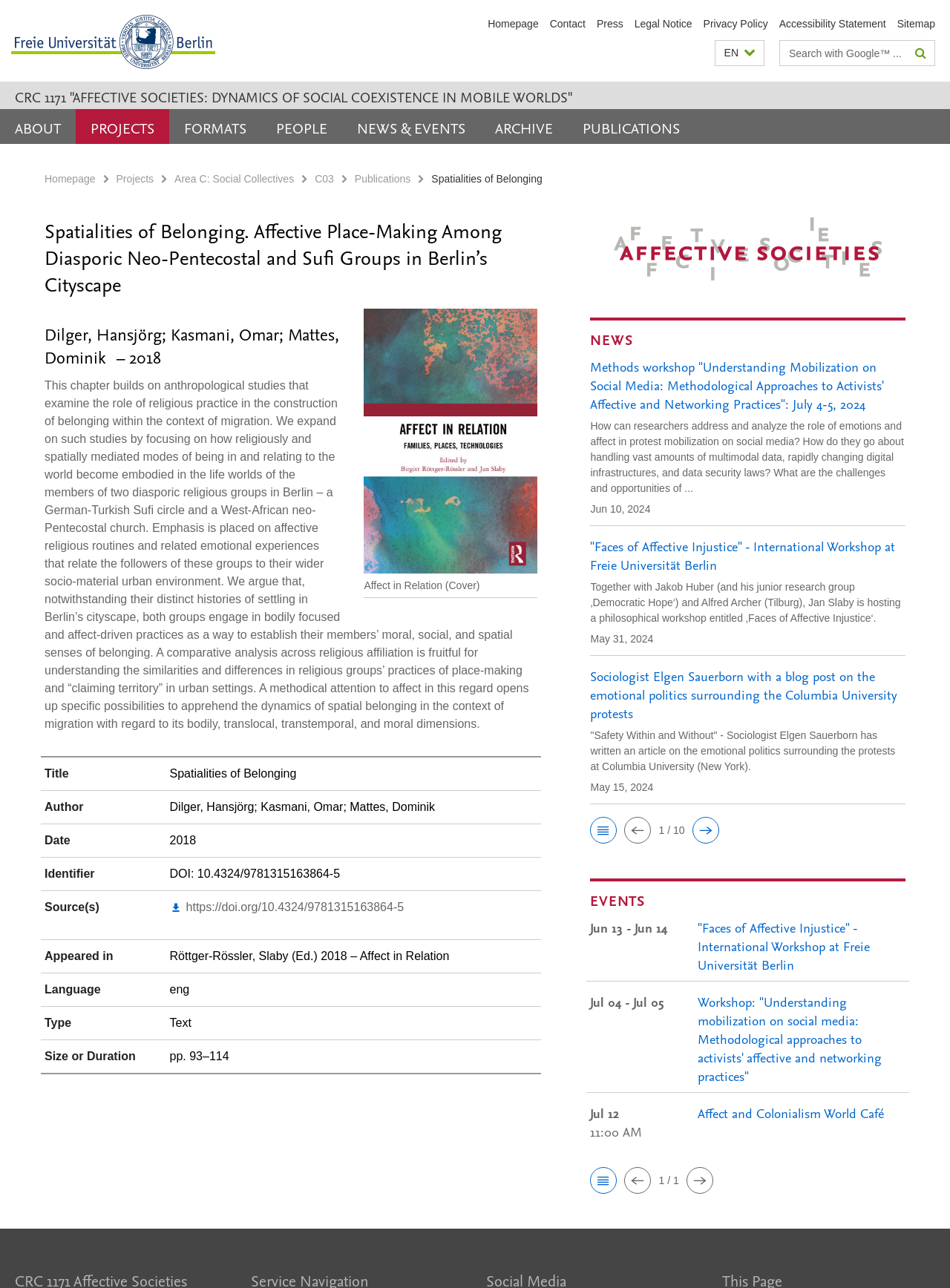What is the date of the publication?
Please provide a comprehensive answer based on the details in the screenshot.

I found the answer by looking at the static text element with the text 'Date' and its corresponding value '2018' which is located near the publication details.